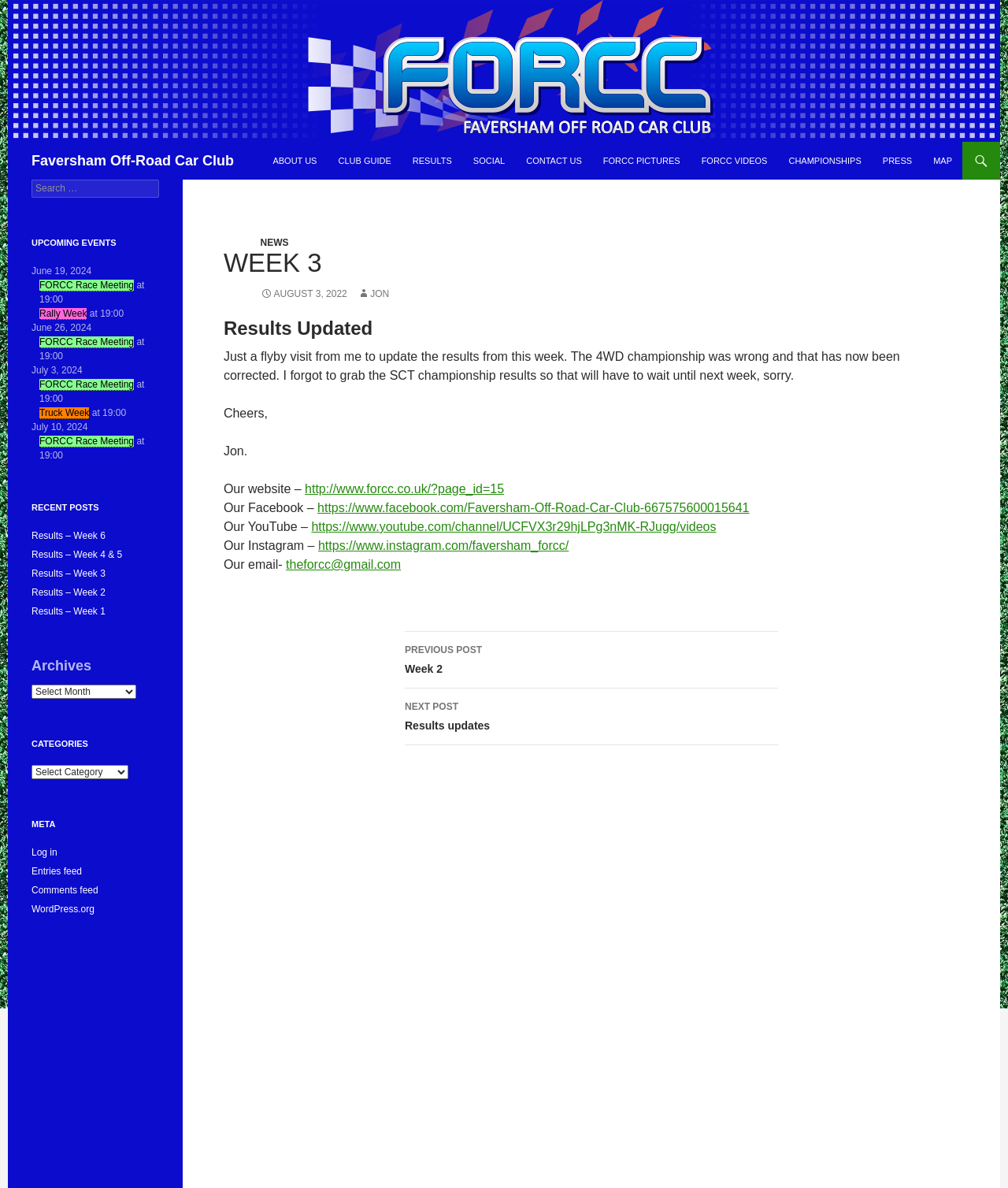Determine the bounding box coordinates for the region that must be clicked to execute the following instruction: "Read the 'RESULTS – Week 3' post".

[0.031, 0.478, 0.105, 0.487]